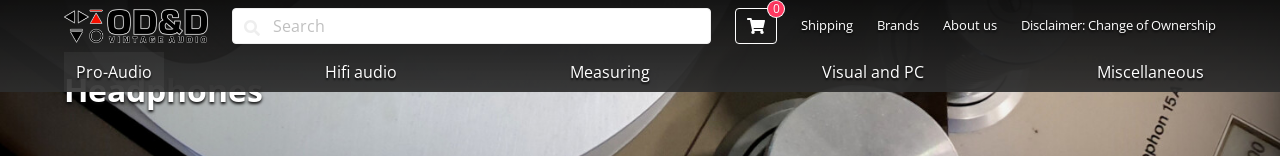Kindly respond to the following question with a single word or a brief phrase: 
What theme is hinted at by the aesthetic design?

Vintage audio